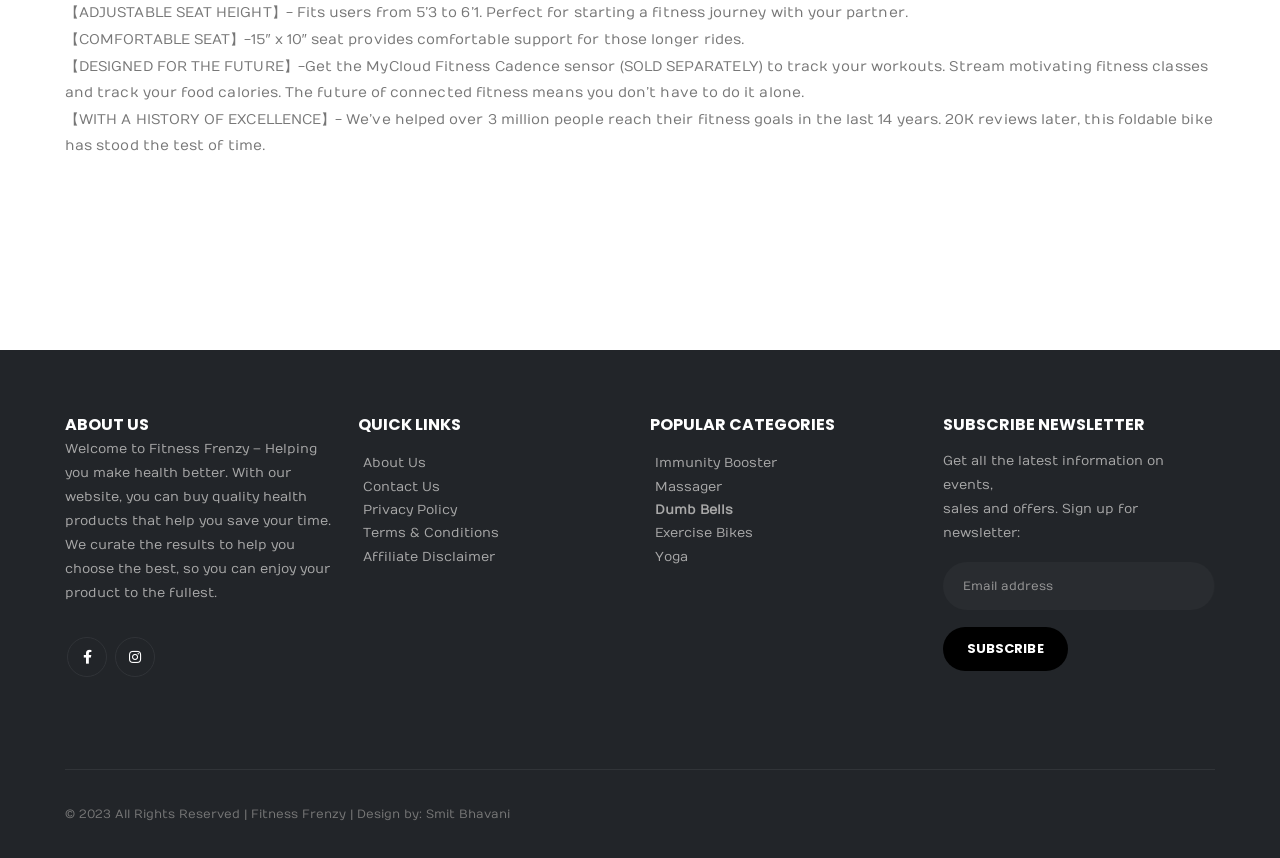Please identify the bounding box coordinates of the region to click in order to complete the task: "Visit the About Us page". The coordinates must be four float numbers between 0 and 1, specified as [left, top, right, bottom].

[0.283, 0.531, 0.332, 0.549]